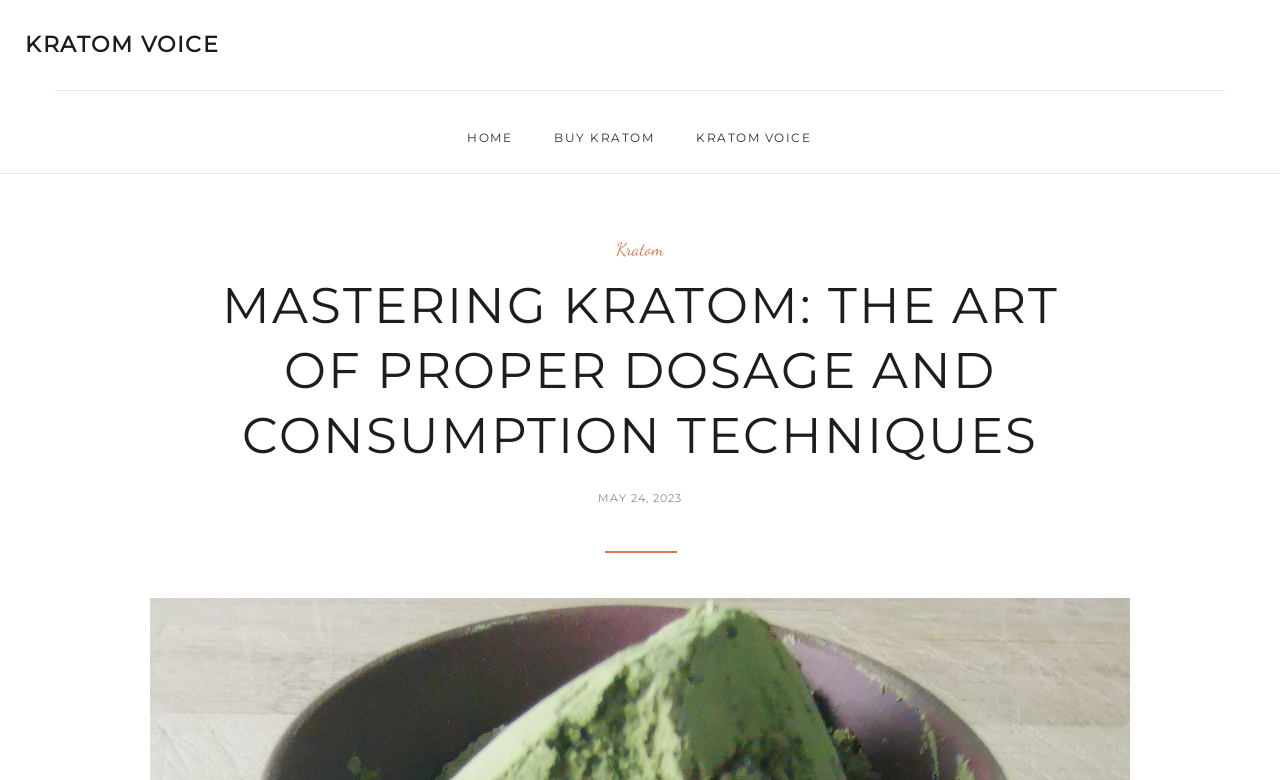What is the name of the website?
Based on the screenshot, answer the question with a single word or phrase.

Kratom Voice